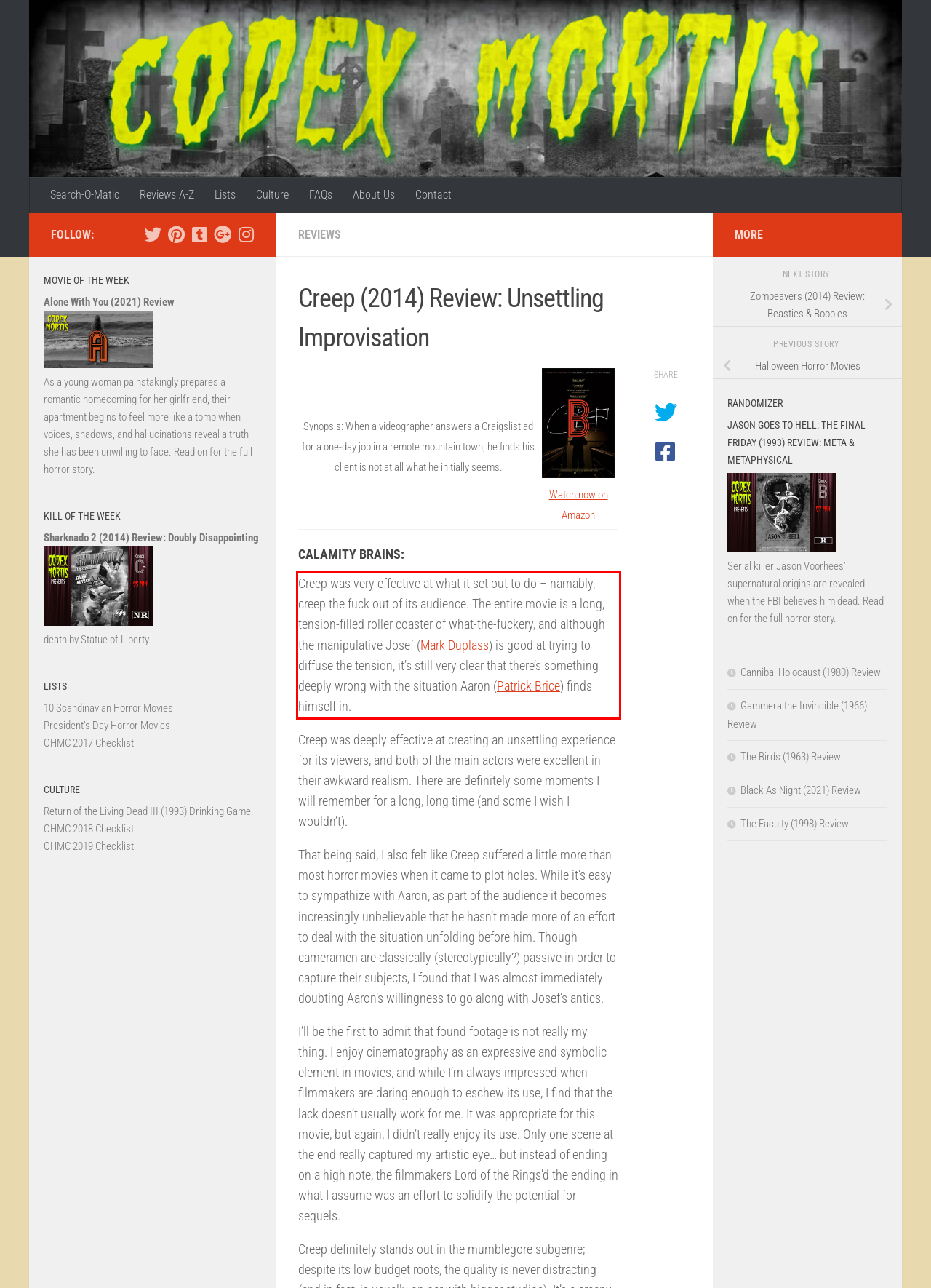Given a screenshot of a webpage, locate the red bounding box and extract the text it encloses.

Creep was very effective at what it set out to do – namably, creep the fuck out of its audience. The entire movie is a long, tension-filled roller coaster of what-the-fuckery, and although the manipulative Josef (Mark Duplass) is good at trying to diffuse the tension, it’s still very clear that there’s something deeply wrong with the situation Aaron (Patrick Brice) finds himself in.